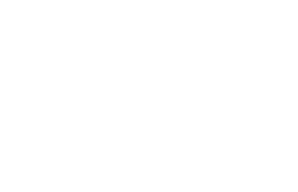Explain the content of the image in detail.

The image titled "games like Toca Boca" features a playful graphic representation commonly associated with fun and educational themes for children. It serves as a visual identifier for a section of a webpage dedicated to educational games similar to Toca Boca, emphasizing creativity and interactive play. The overall design likely highlights the engaging nature of these games, which focus on entertaining and learning simultaneously, appealing to both children and parents looking for enriching gaming experiences. This image conceptualizes the brand and the spirit of the games featured on the site, inviting viewers to explore further into the world of educational gameplay.